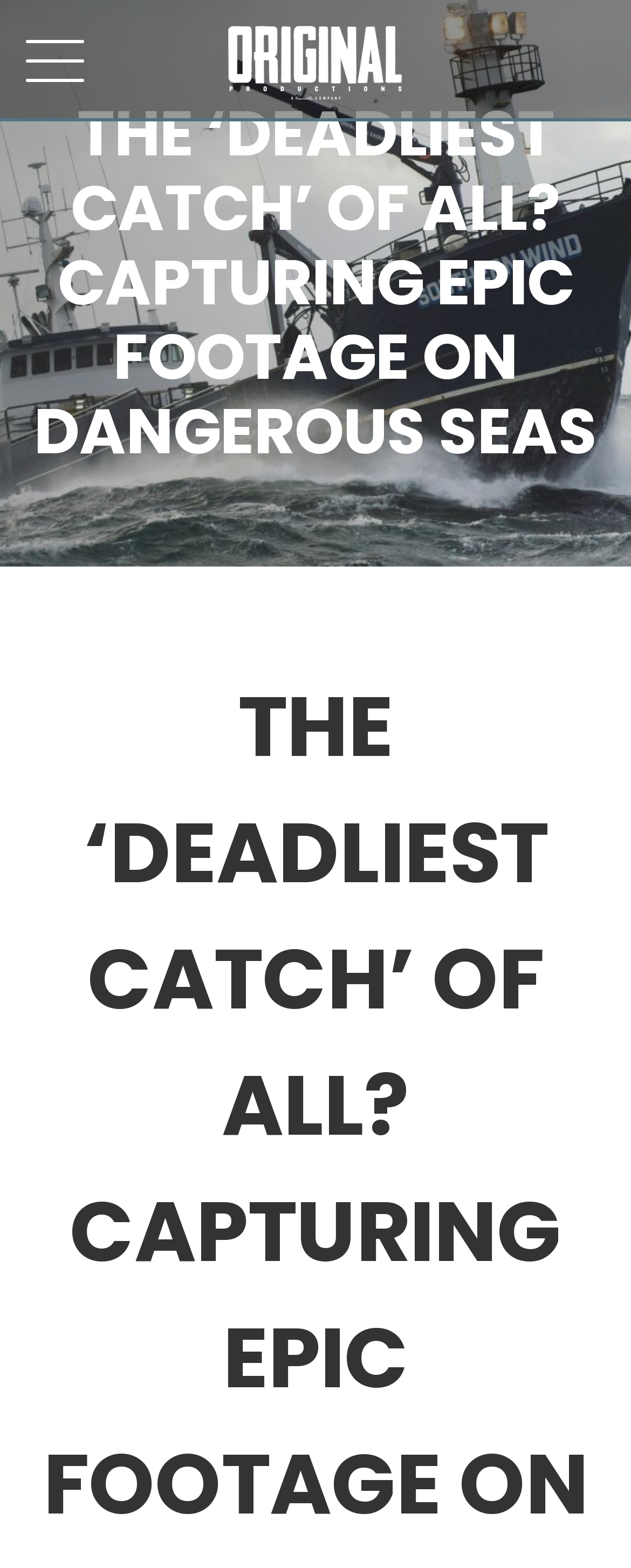Please find the top heading of the webpage and generate its text.

THE ‘DEADLIEST CATCH’ OF ALL? CAPTURING EPIC FOOTAGE ON DANGEROUS SEAS